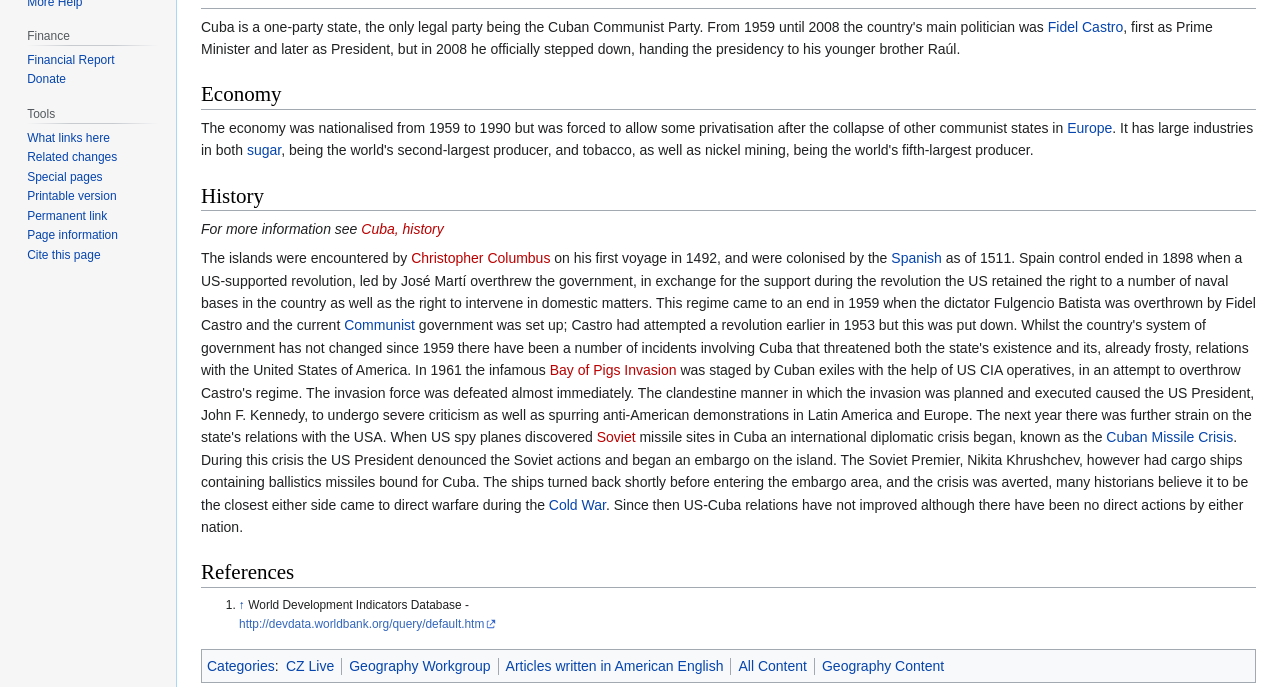Using the provided element description "Articles written in American English", determine the bounding box coordinates of the UI element.

[0.395, 0.957, 0.565, 0.98]